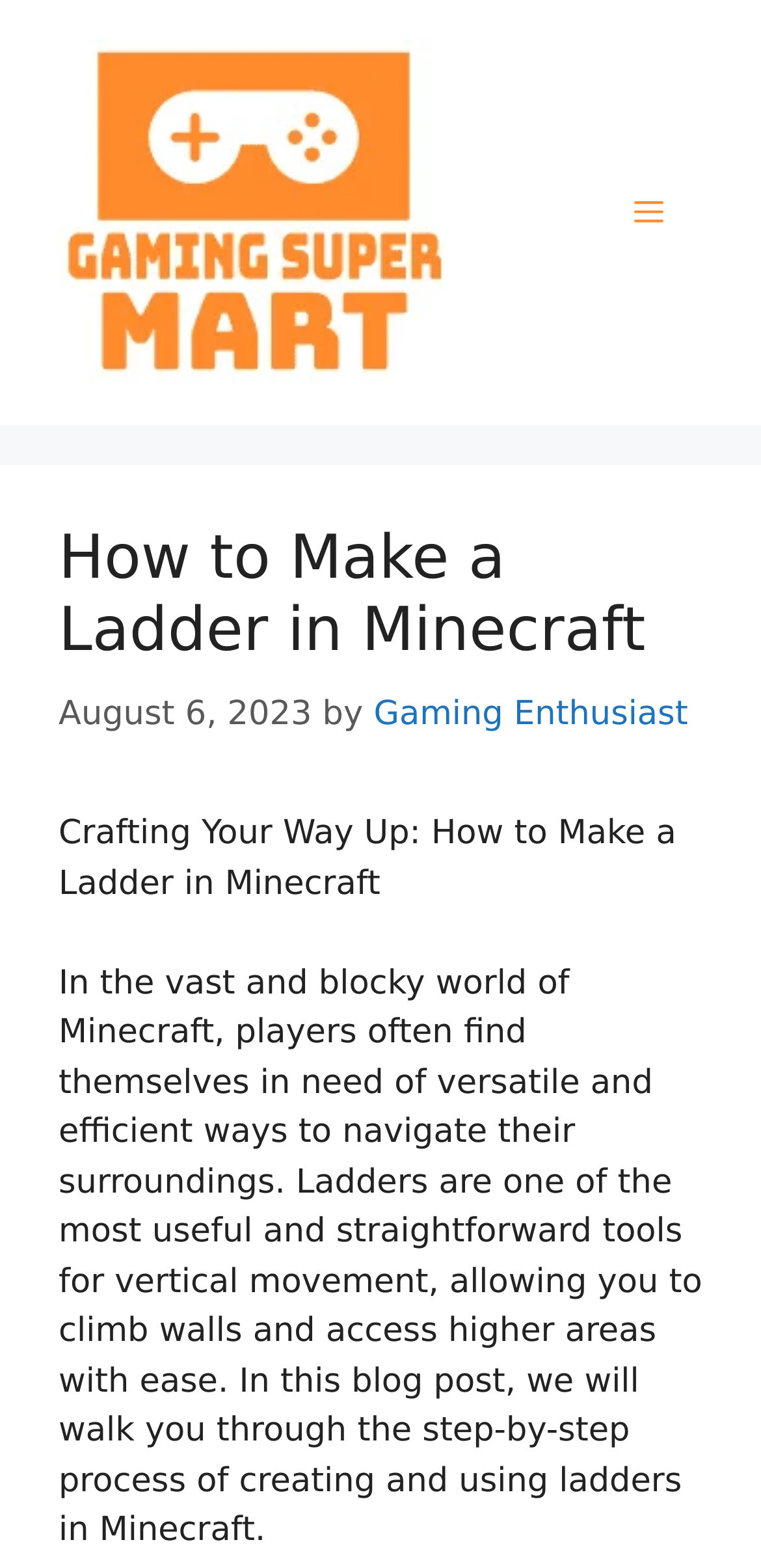Please locate and generate the primary heading on this webpage.

How to Make a Ladder in Minecraft